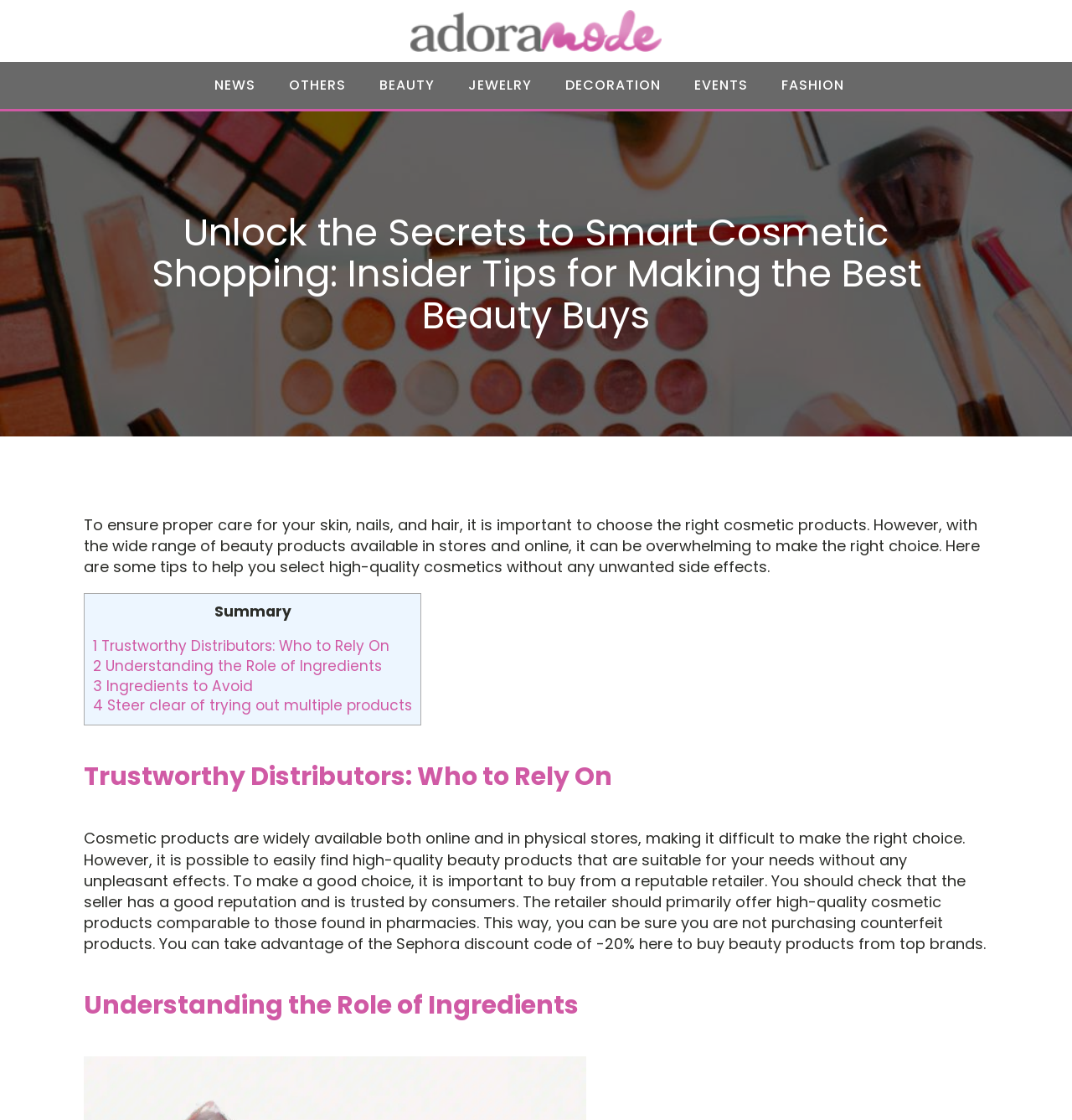Can you extract the primary headline text from the webpage?

Unlock the Secrets to Smart Cosmetic Shopping: Insider Tips for Making the Best Beauty Buys